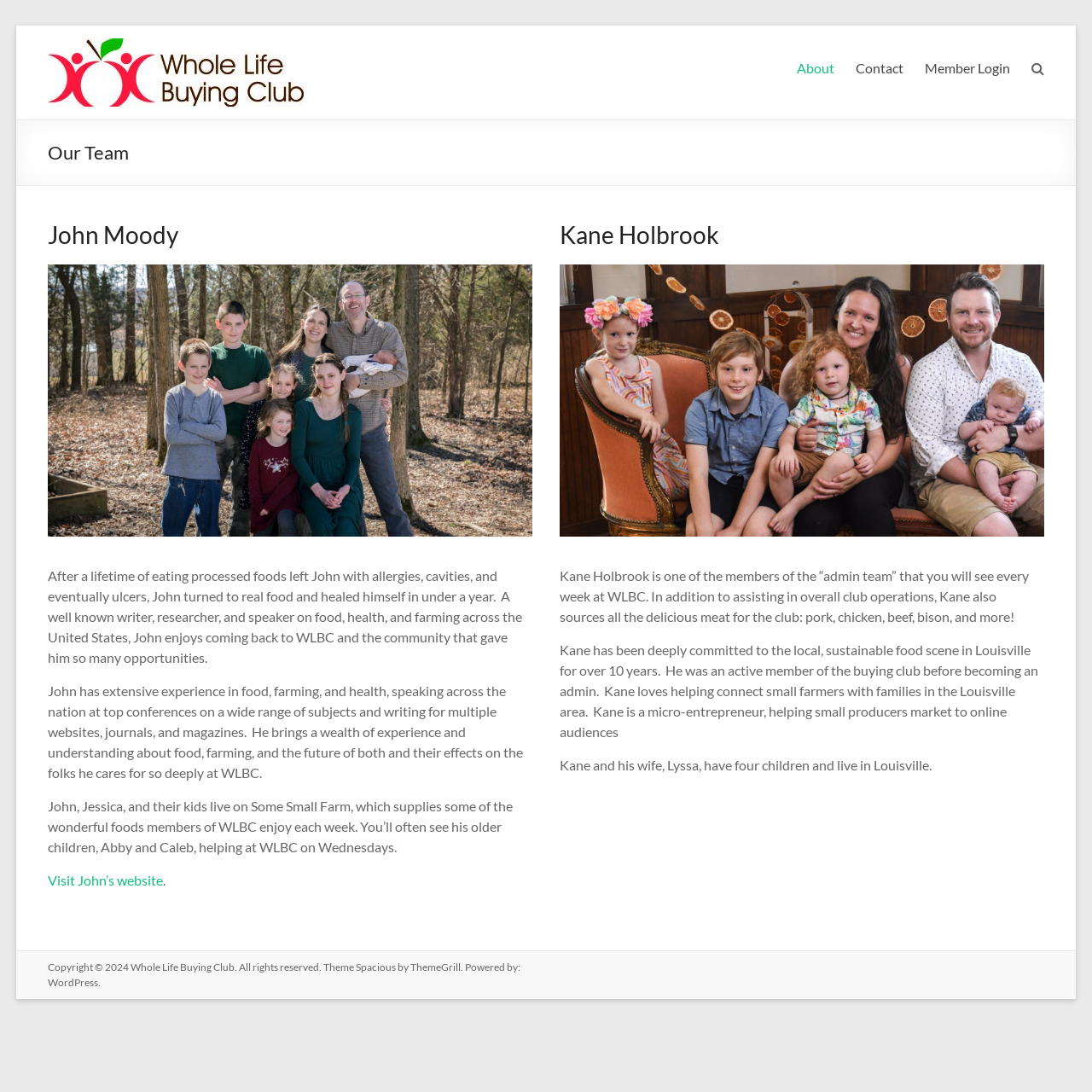Carefully examine the image and provide an in-depth answer to the question: What is the name of Kane's wife?

The webpage mentions that Kane and his wife, Lyssa, have four children and live in Louisville.